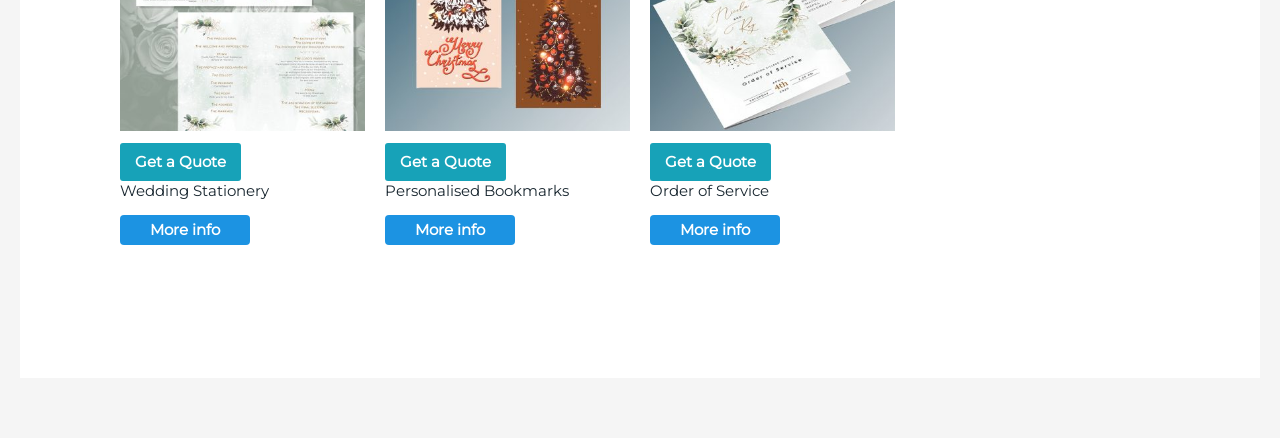Are all product categories accompanied by a 'More info' link?
Refer to the image and provide a concise answer in one word or phrase.

Yes